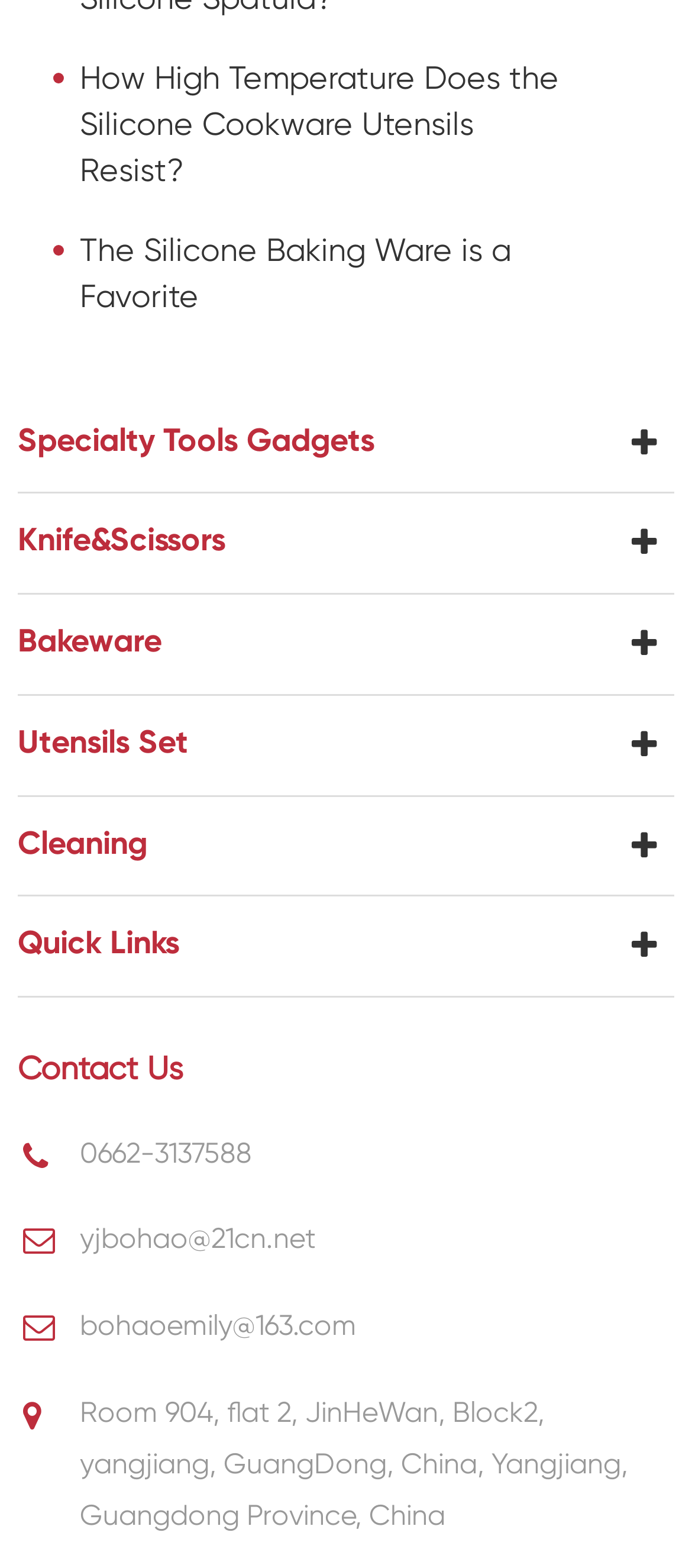What is the location of the company? Based on the image, give a response in one word or a short phrase.

Yangjiang, Guangdong Province, China